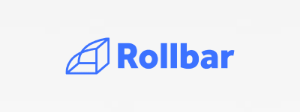From the details in the image, provide a thorough response to the question: What is the purpose of Rollbar's platform?

According to the caption, Rollbar is a leading platform focused on continuous code improvement, which implies that its primary purpose is to help developers improve their code quality.